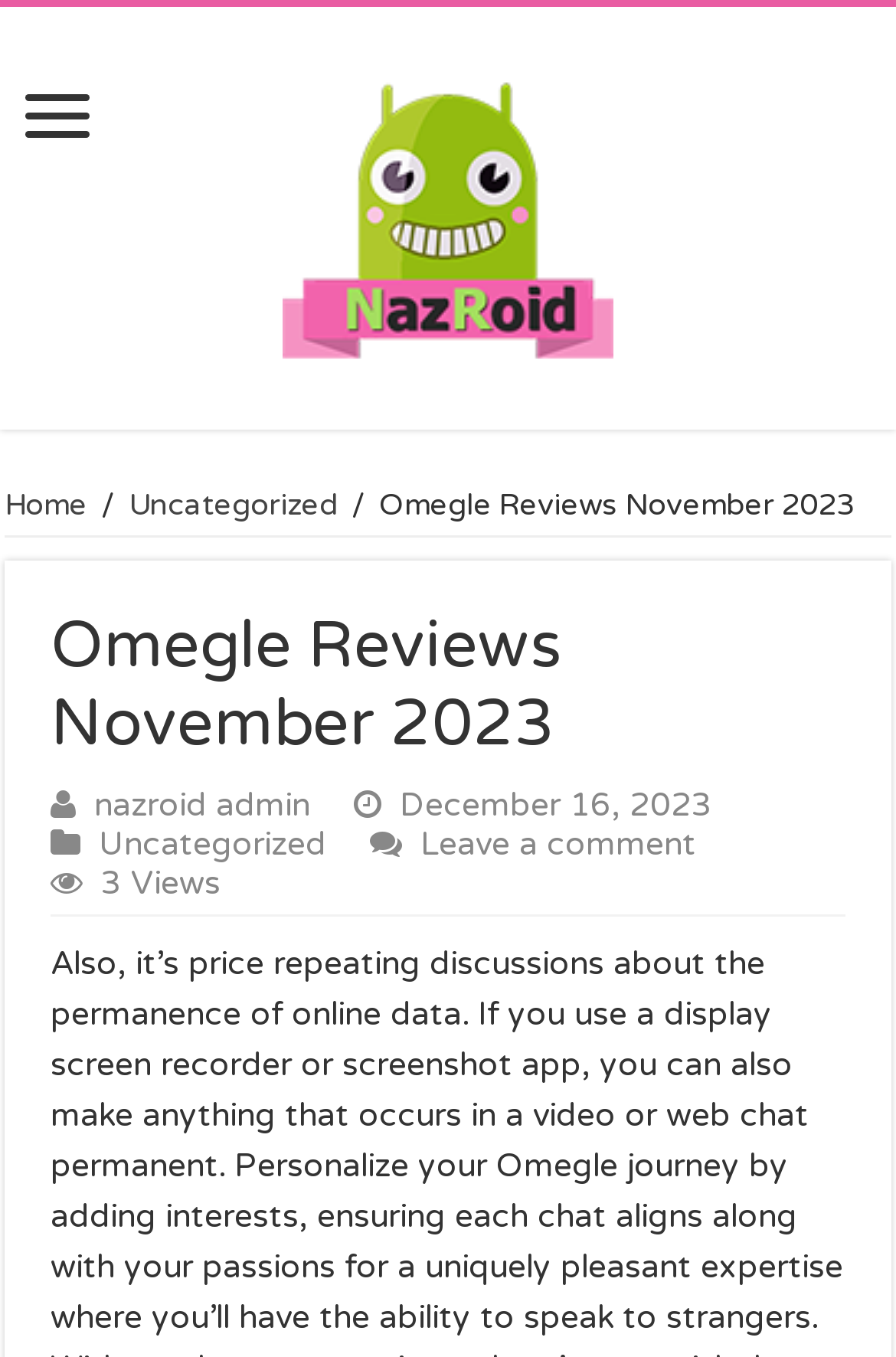When was the current article published?
Look at the screenshot and give a one-word or phrase answer.

December 16, 2023